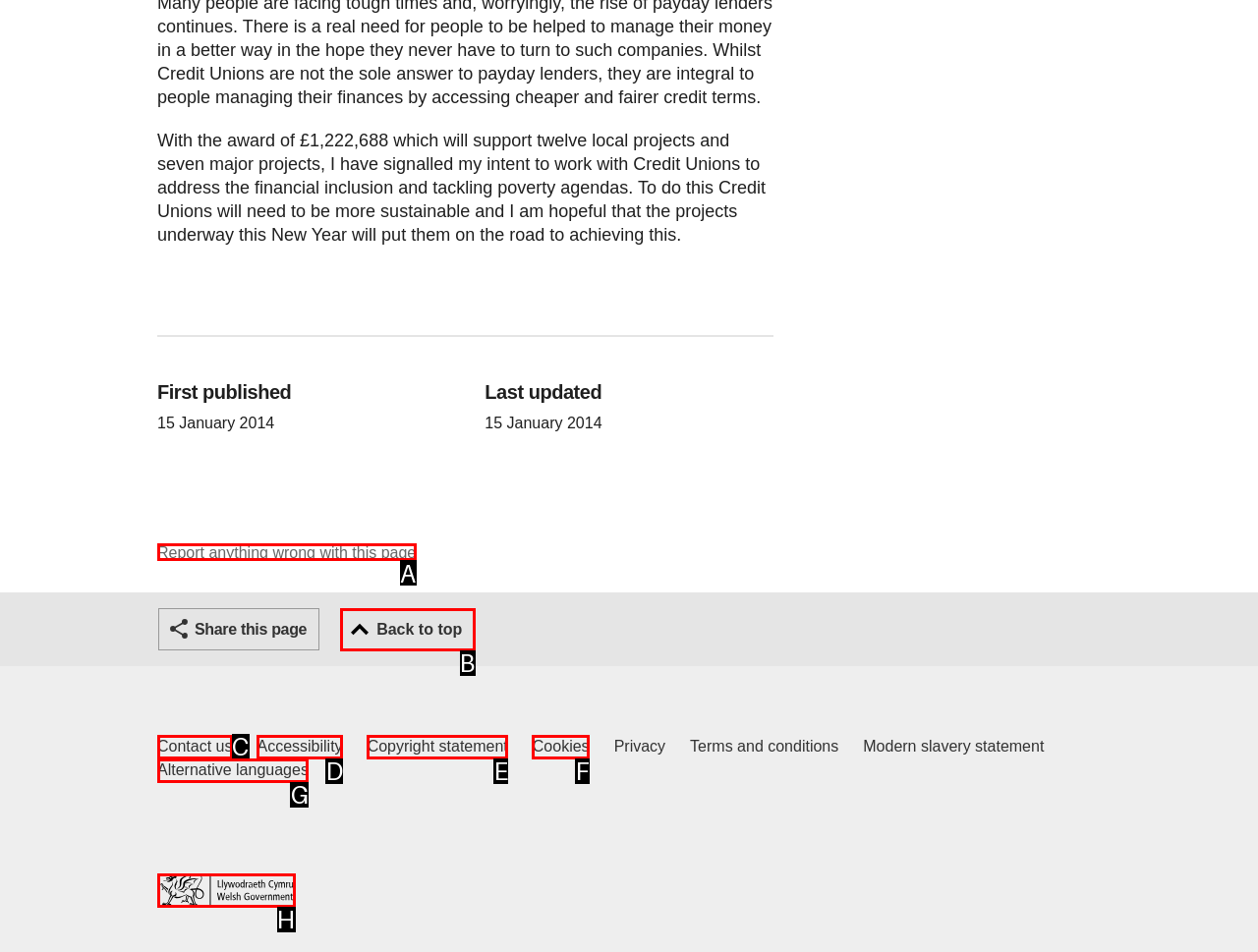From the given choices, indicate the option that best matches: Copyright statement
State the letter of the chosen option directly.

E